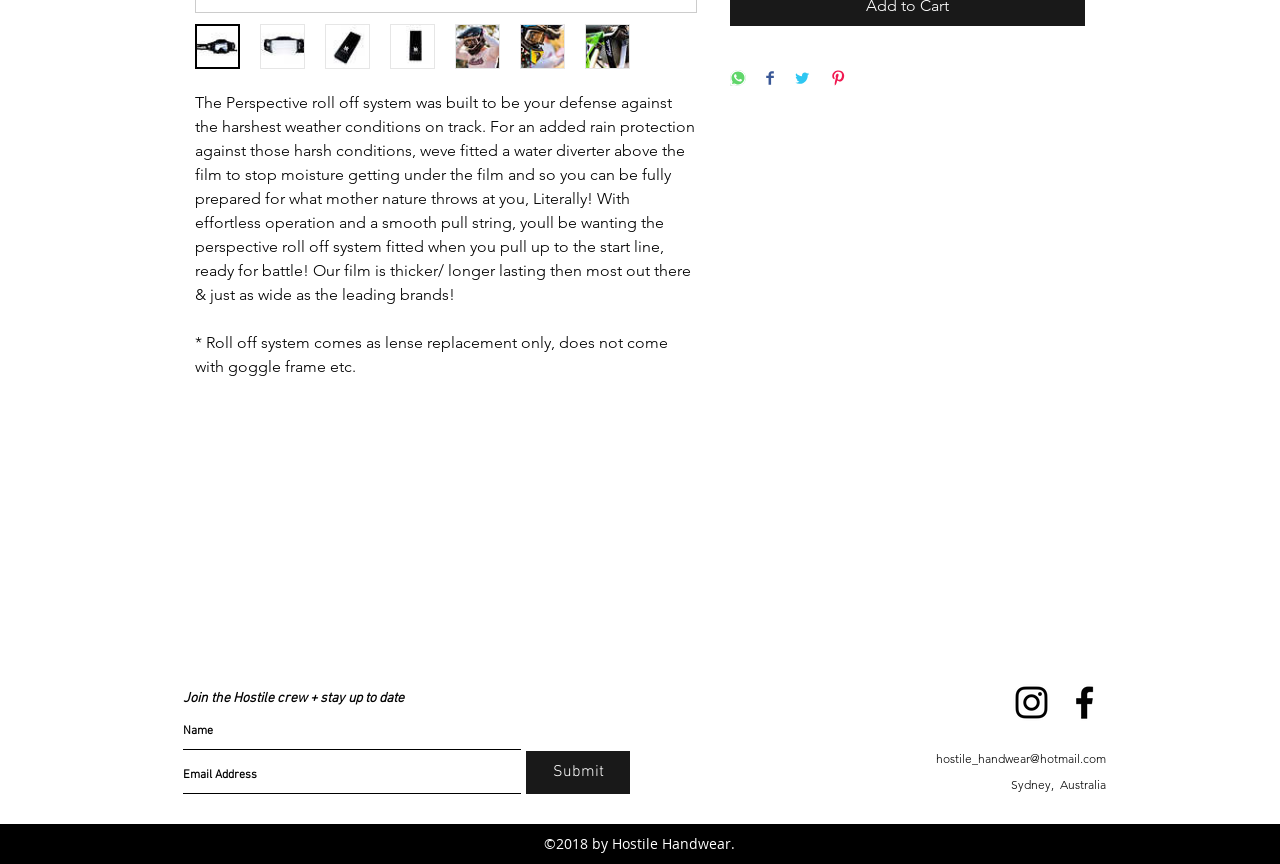For the given element description aria-label="Name" name="name" placeholder="Name", determine the bounding box coordinates of the UI element. The coordinates should follow the format (top-left x, top-left y, bottom-right x, bottom-right y) and be within the range of 0 to 1.

[0.143, 0.827, 0.407, 0.868]